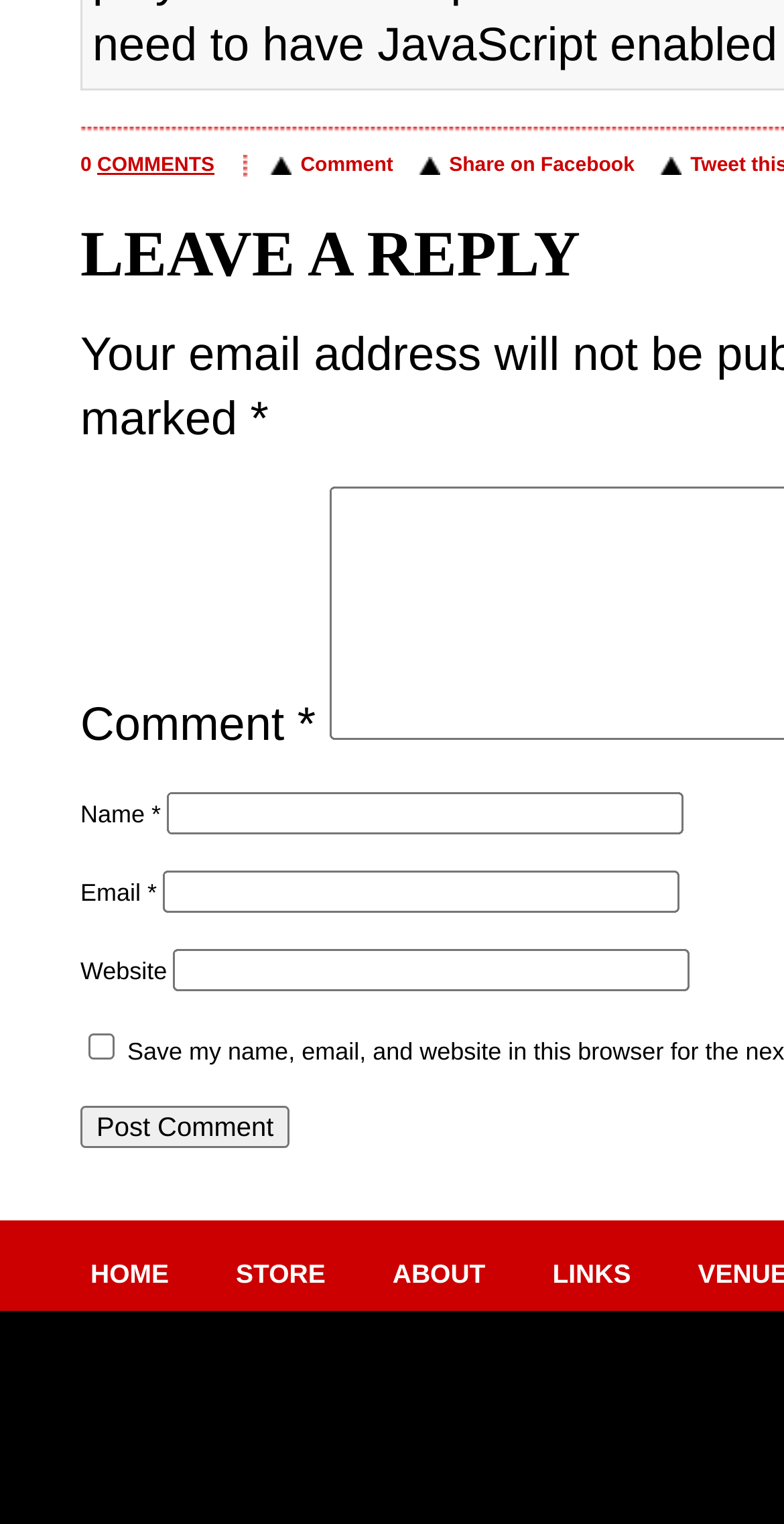Extract the bounding box coordinates for the HTML element that matches this description: "parent_node: Name * name="author"". The coordinates should be four float numbers between 0 and 1, i.e., [left, top, right, bottom].

[0.214, 0.52, 0.873, 0.548]